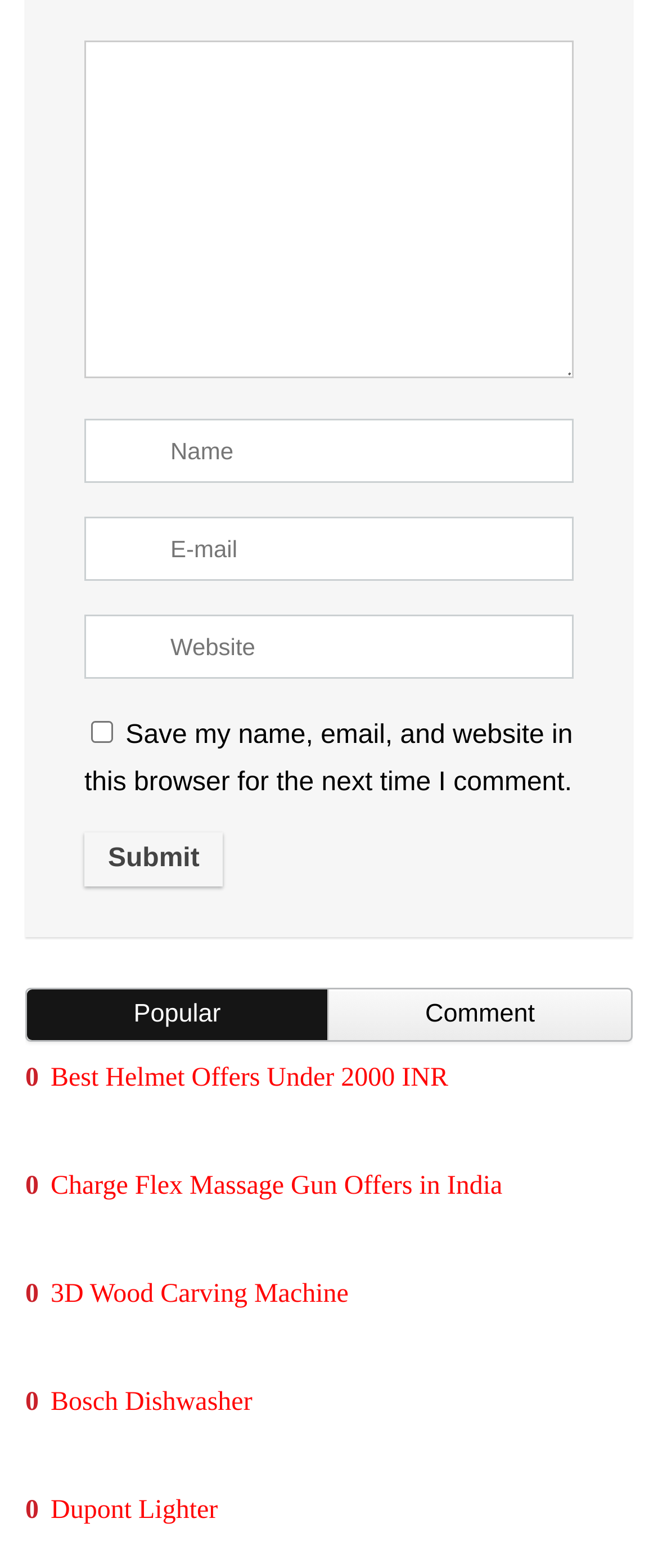Use a single word or phrase to answer the question:
What is the label of the first textbox?

comment